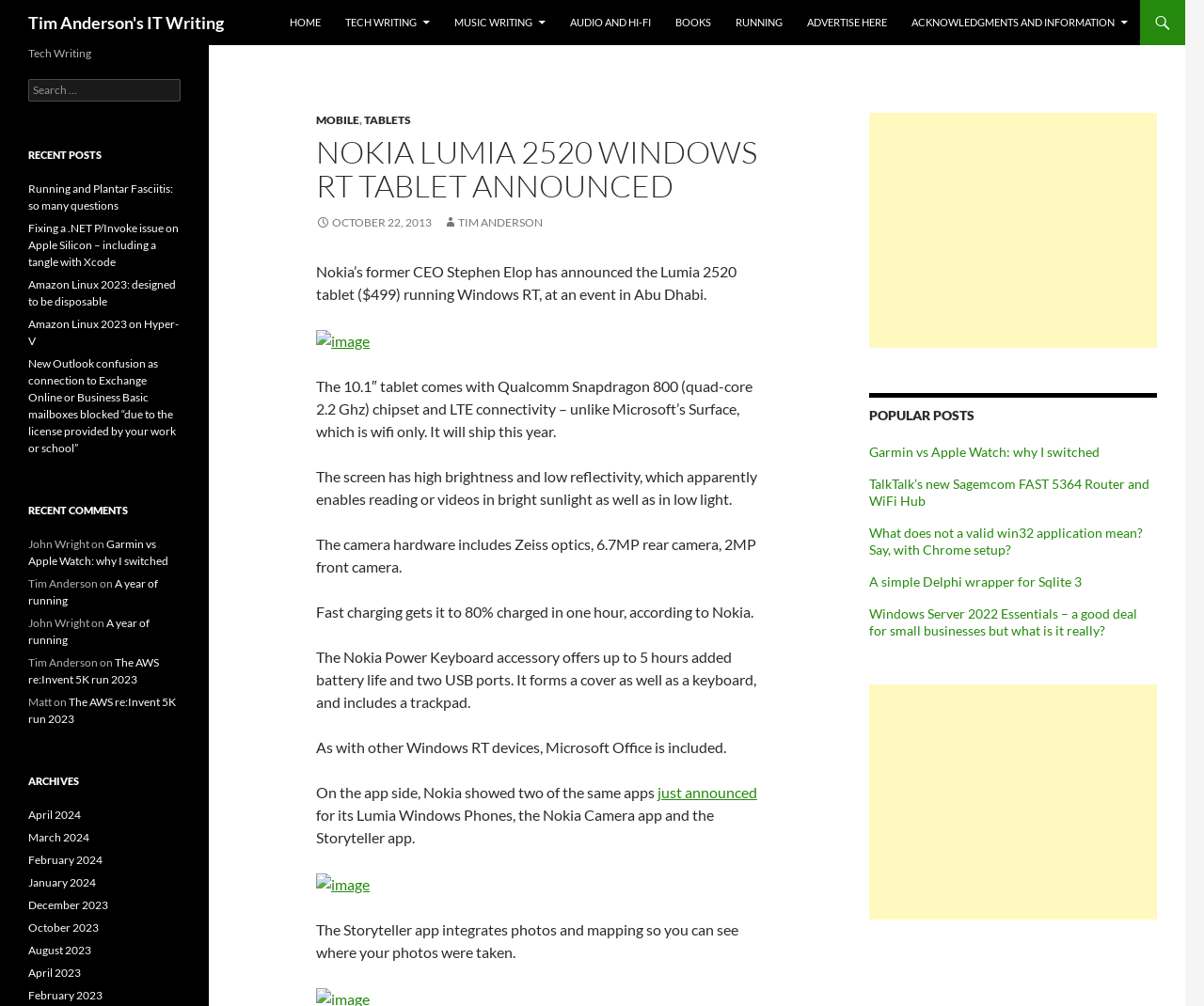Please pinpoint the bounding box coordinates for the region I should click to adhere to this instruction: "View the archives for April 2024".

[0.023, 0.803, 0.067, 0.817]